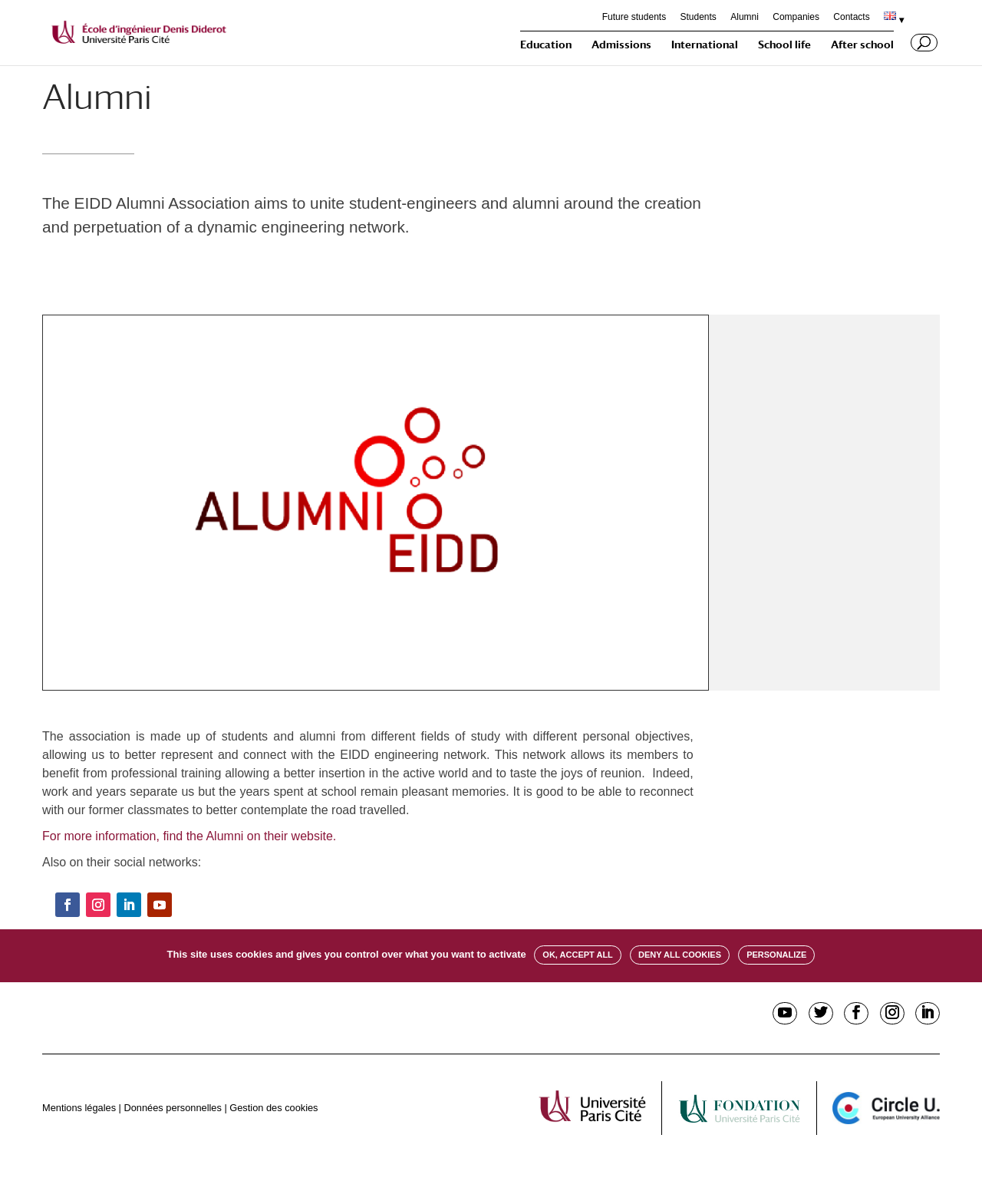What is the name of the foundation mentioned at the bottom of the page?
Please provide a single word or phrase as your answer based on the screenshot.

fondation UP